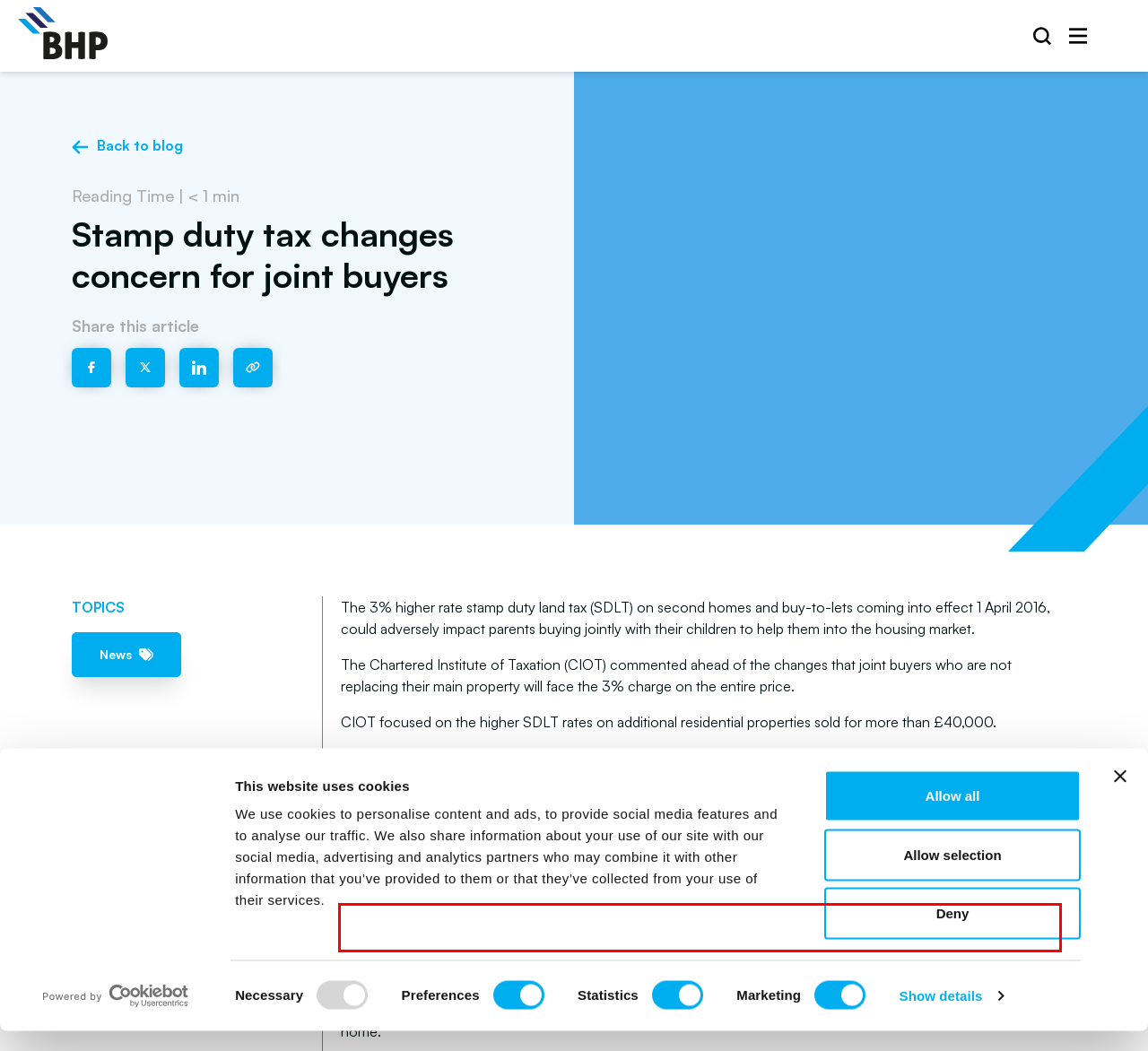Given a screenshot of a webpage with a red bounding box, please identify and retrieve the text inside the red rectangle.

CIOT have suggested a carve out from the new rates for joint buyers who are parents buying a home for their children.